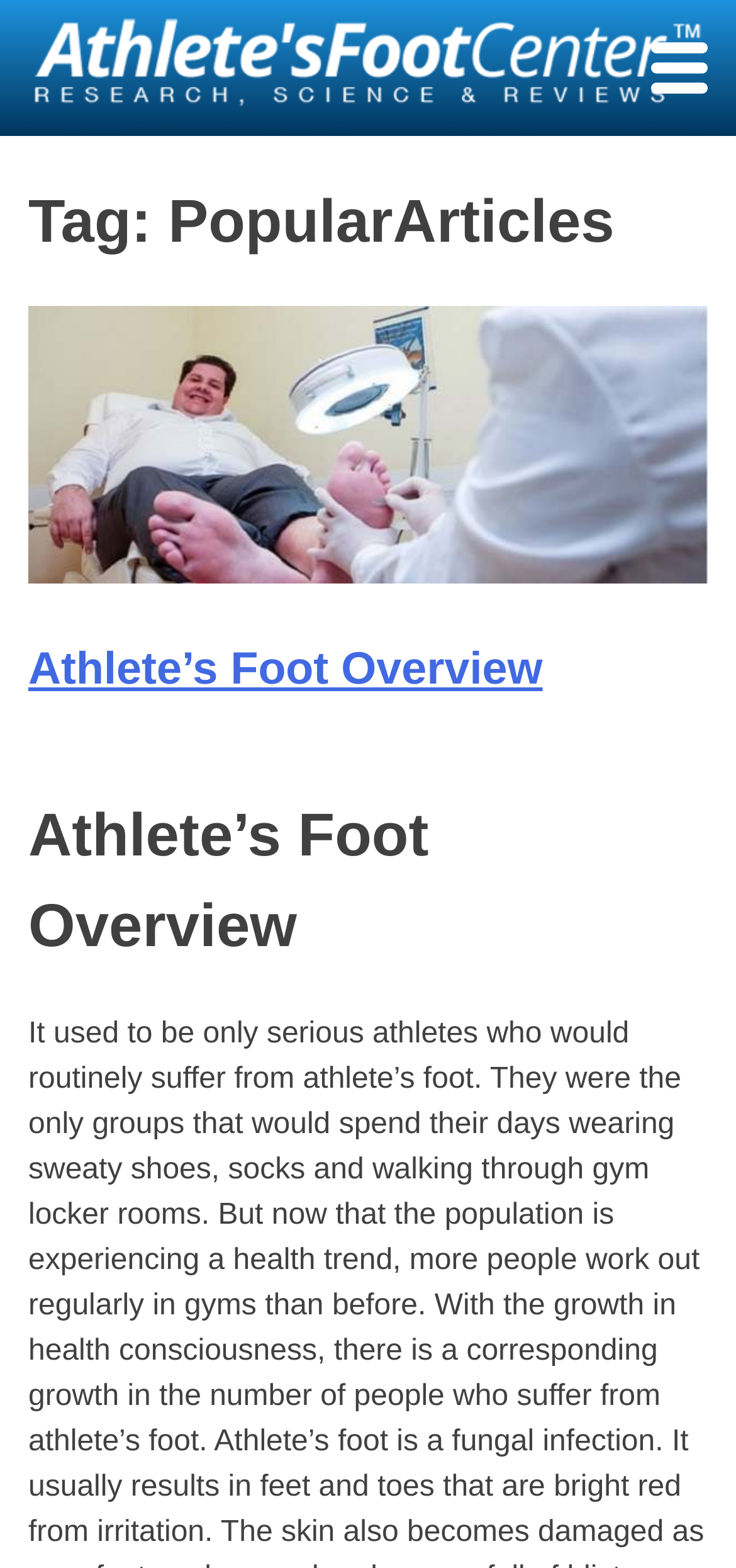Predict the bounding box for the UI component with the following description: "alt="Athlete's Foot"".

[0.038, 0.054, 0.962, 0.074]